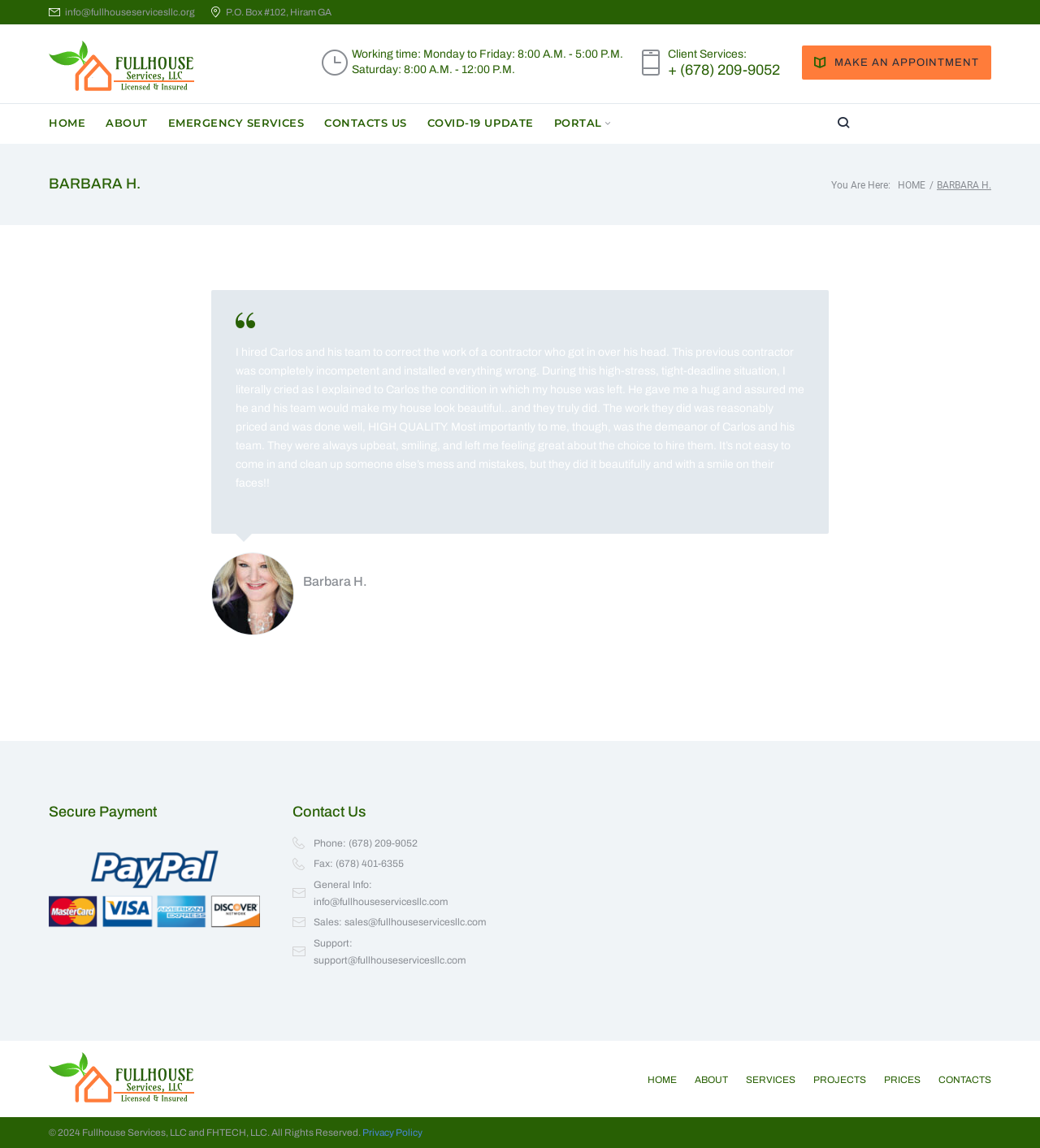Please identify the bounding box coordinates of the region to click in order to complete the given instruction: "Log in to the system". The coordinates should be four float numbers between 0 and 1, i.e., [left, top, right, bottom].

None